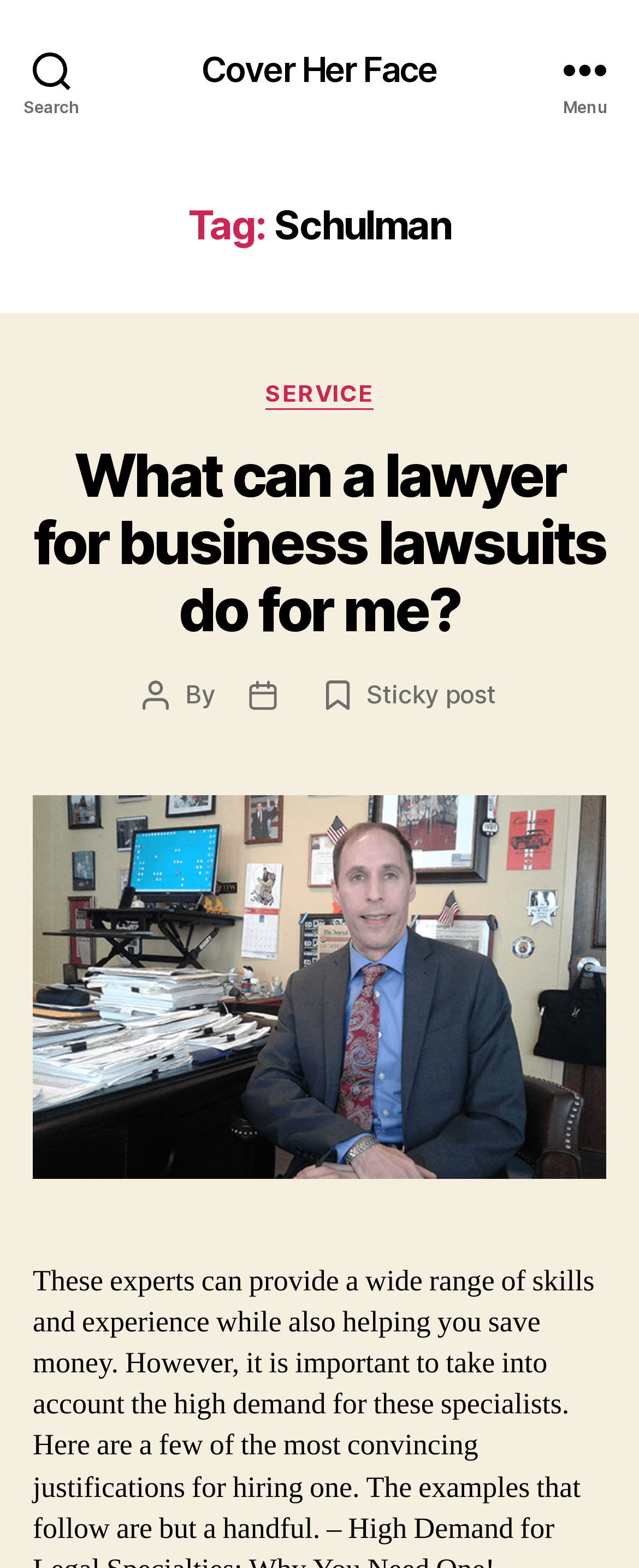What is the topic of the post?
Please respond to the question with a detailed and well-explained answer.

By analyzing the heading 'What can a lawyer for business lawsuits do for me?', I infer that the topic of the post is related to business lawsuits.